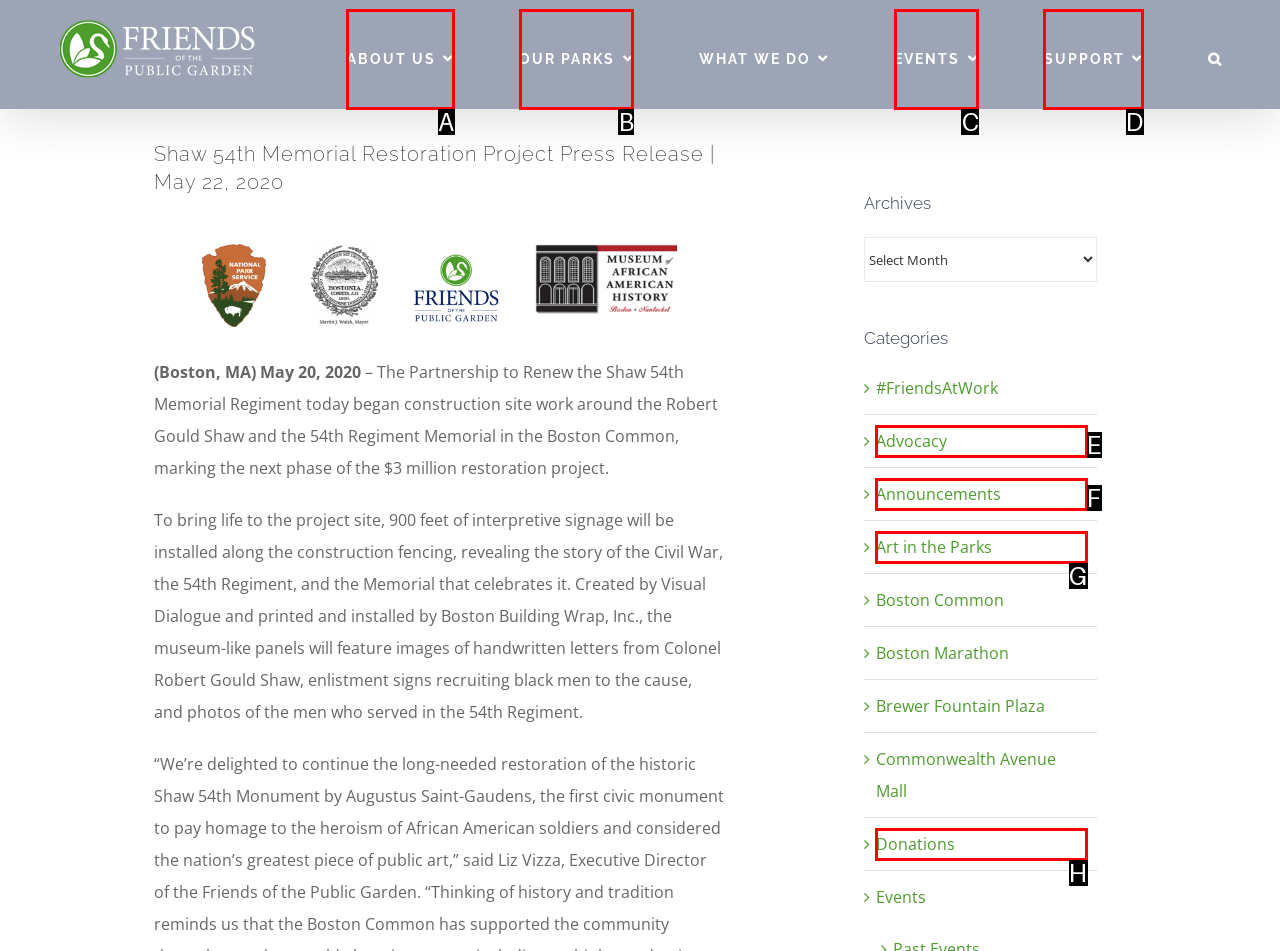Based on the description: SUPPORT, find the HTML element that matches it. Provide your answer as the letter of the chosen option.

D